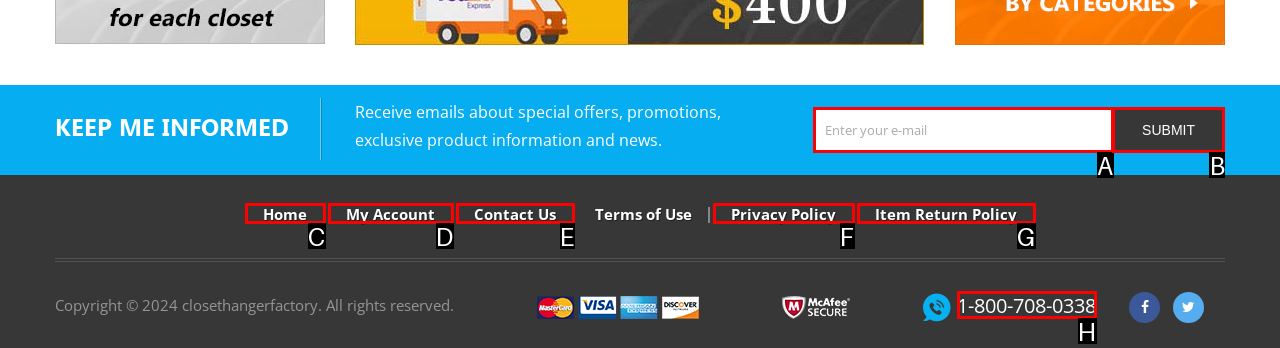From the given options, find the HTML element that fits the description: Item Return Policy. Reply with the letter of the chosen element.

G